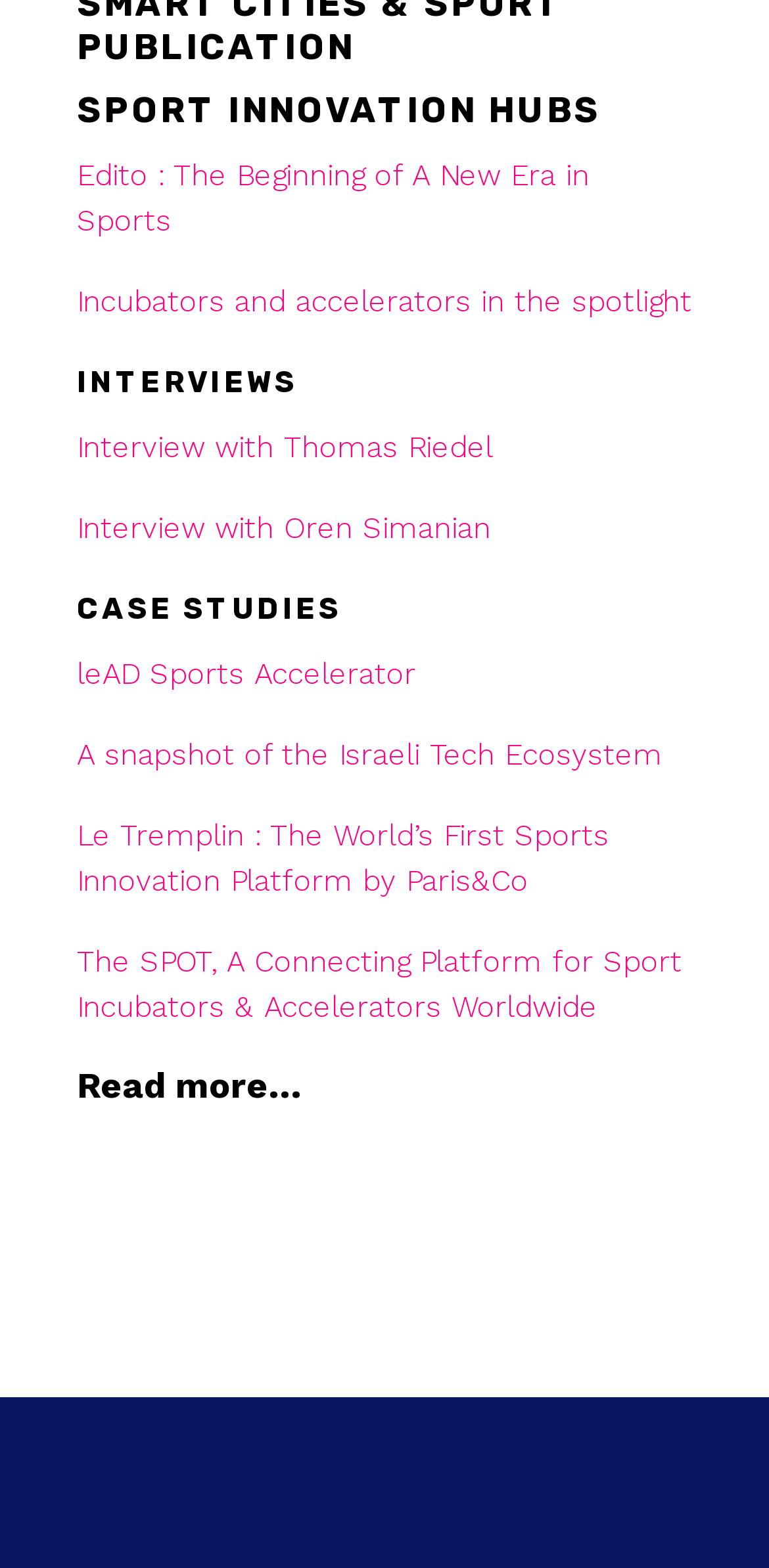Please locate the bounding box coordinates of the element that should be clicked to achieve the given instruction: "View the interview with Thomas Riedel".

[0.1, 0.274, 0.641, 0.297]